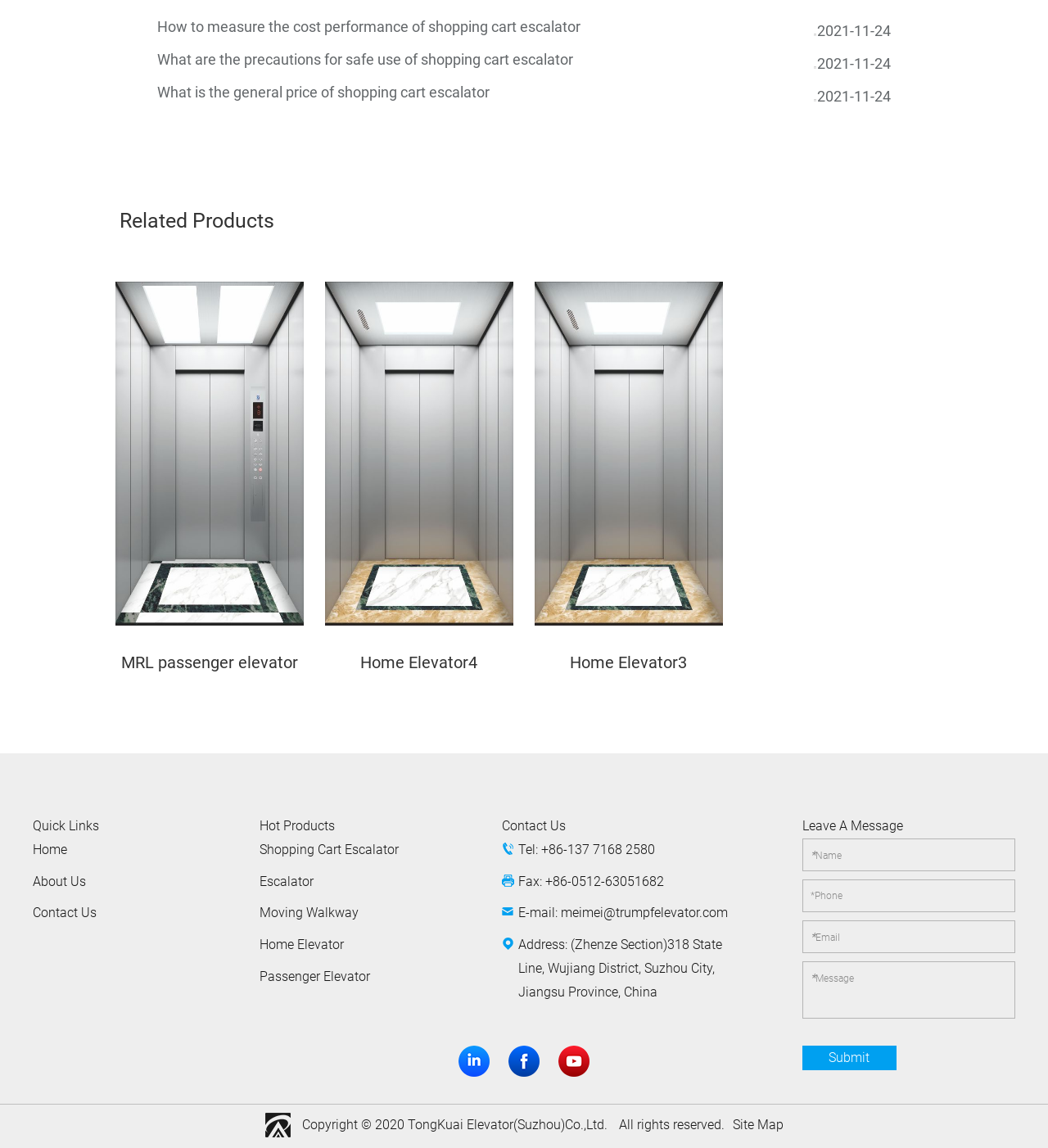What types of products are listed under 'Hot Products'?
Please give a detailed and elaborate explanation in response to the question.

The 'Hot Products' section lists several links, including 'Shopping Cart Escalator', 'Escalator', 'Moving Walkway', 'Home Elevator', and 'Passenger Elevator', which are all types of elevators and escalators.